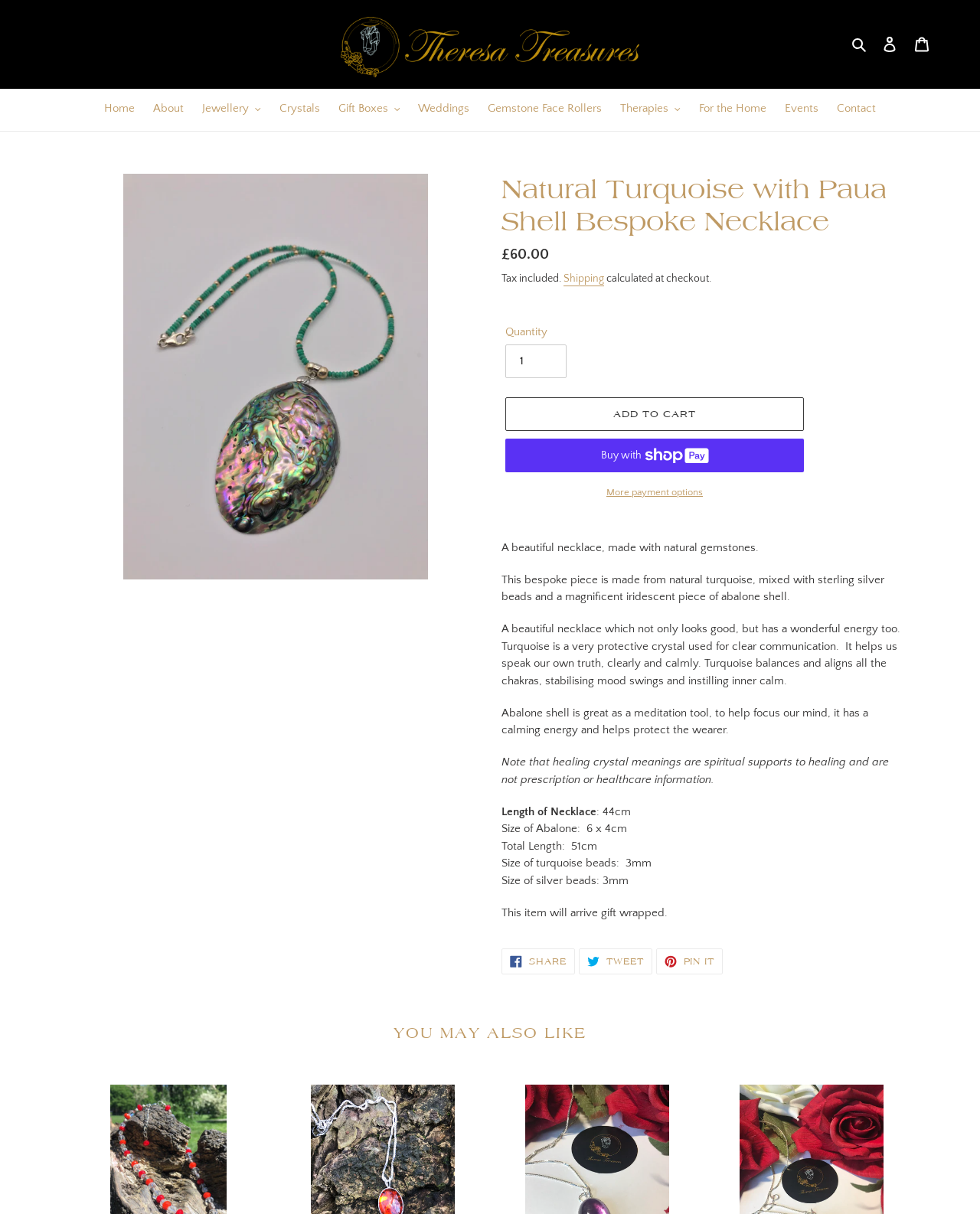What is the length of the necklace?
Please respond to the question with a detailed and well-explained answer.

I found this answer by reading the description of the necklace, which states that the 'Length of Necklace' is '44cm'. This information is provided in the static text elements on the webpage.